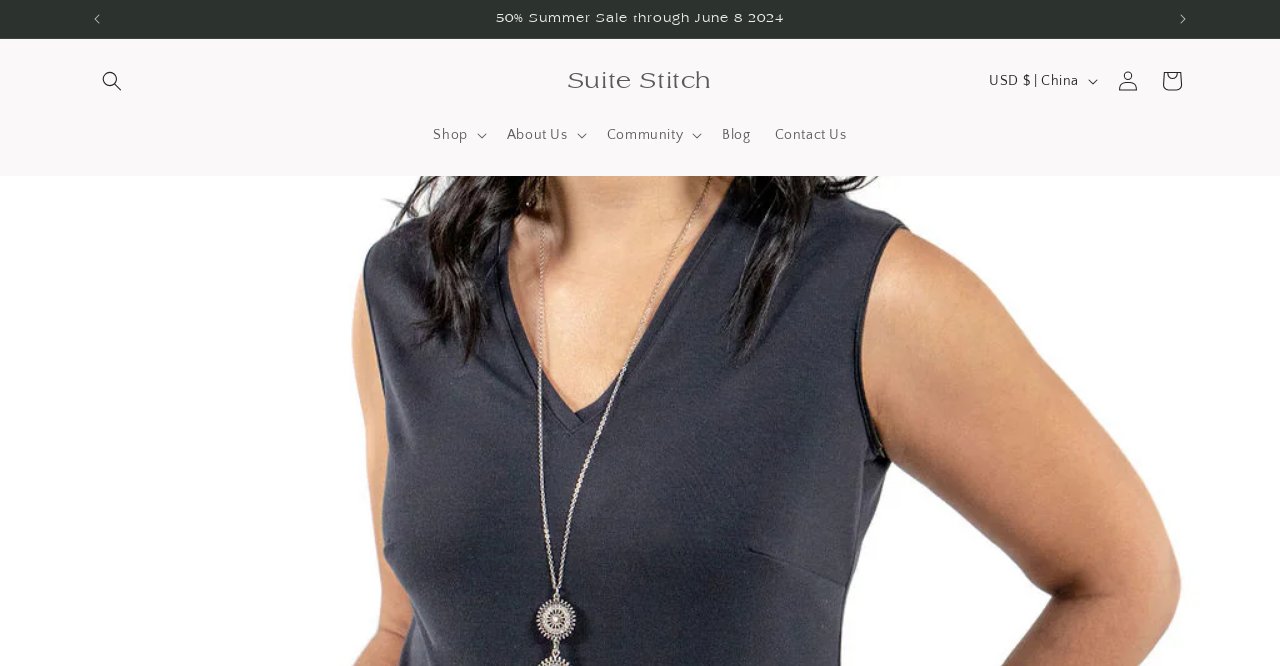Locate the bounding box coordinates of the region to be clicked to comply with the following instruction: "Log in to your account". The coordinates must be four float numbers between 0 and 1, in the form [left, top, right, bottom].

[0.864, 0.089, 0.898, 0.155]